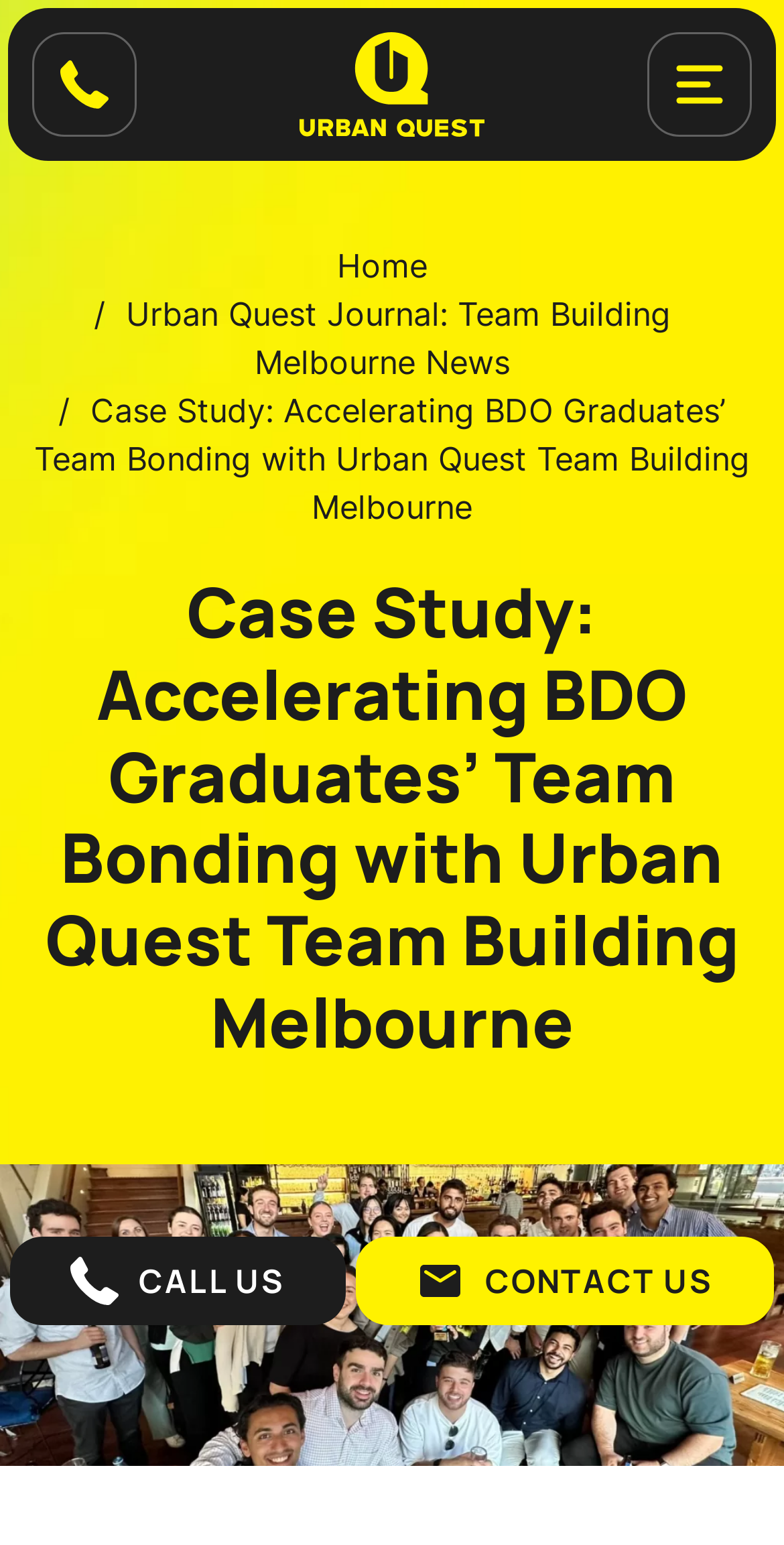Locate the bounding box of the UI element with the following description: "Basic Navigation".

None